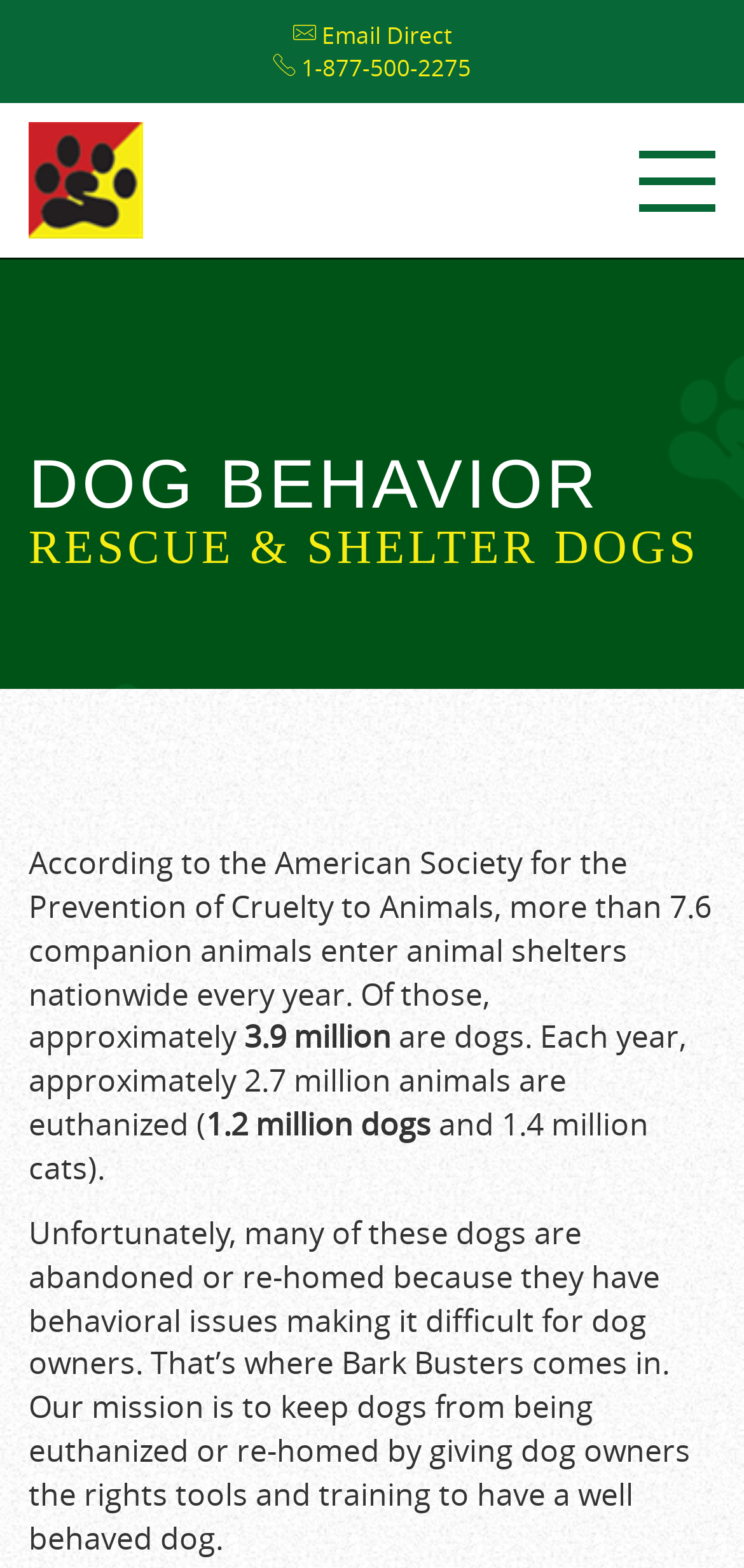What is the name of the organization mentioned?
Refer to the image and provide a one-word or short phrase answer.

American Society for the Prevention of Cruelty to Animals